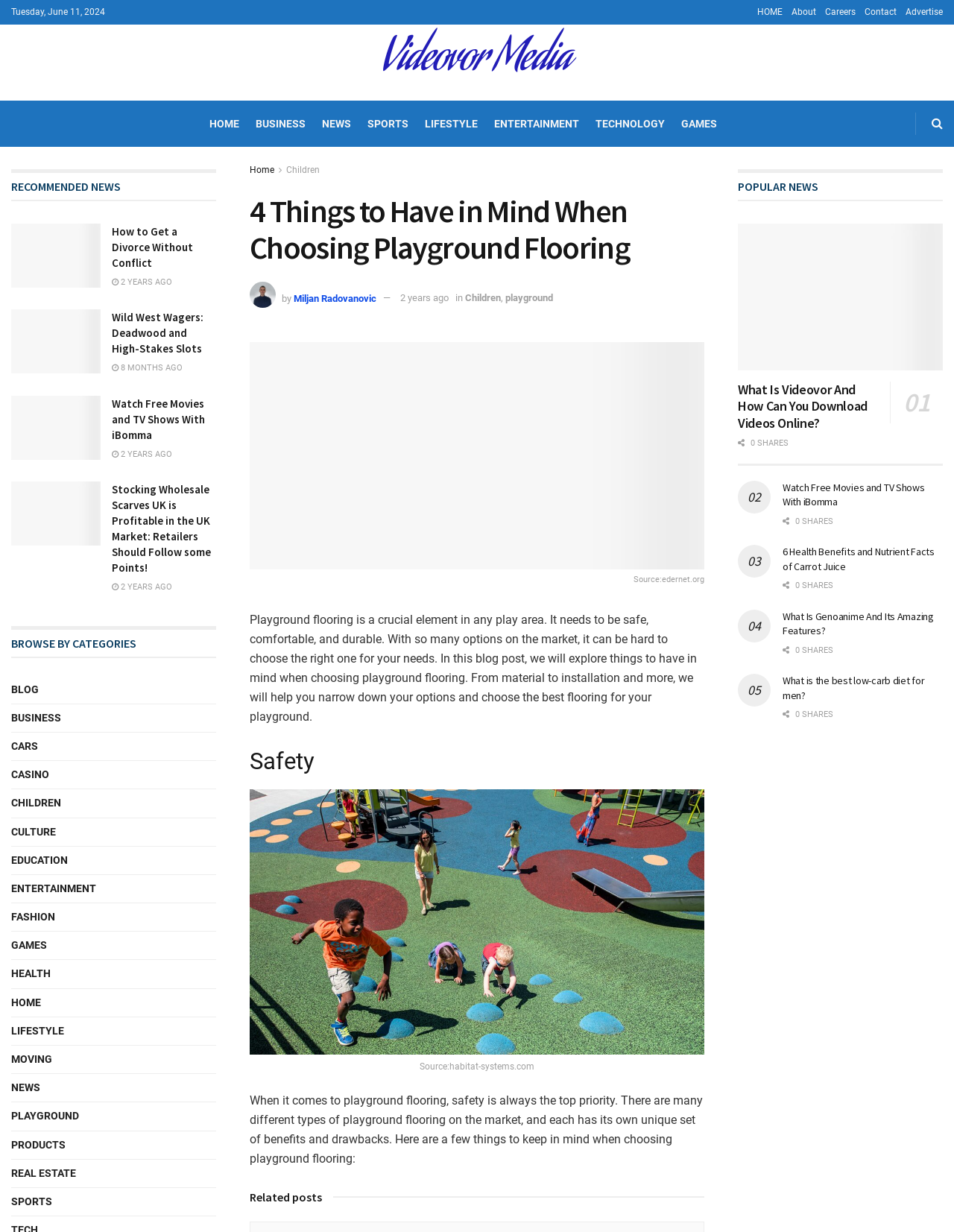Answer the question with a single word or phrase: 
How many categories are listed under 'BROWSE BY CATEGORIES'?

20